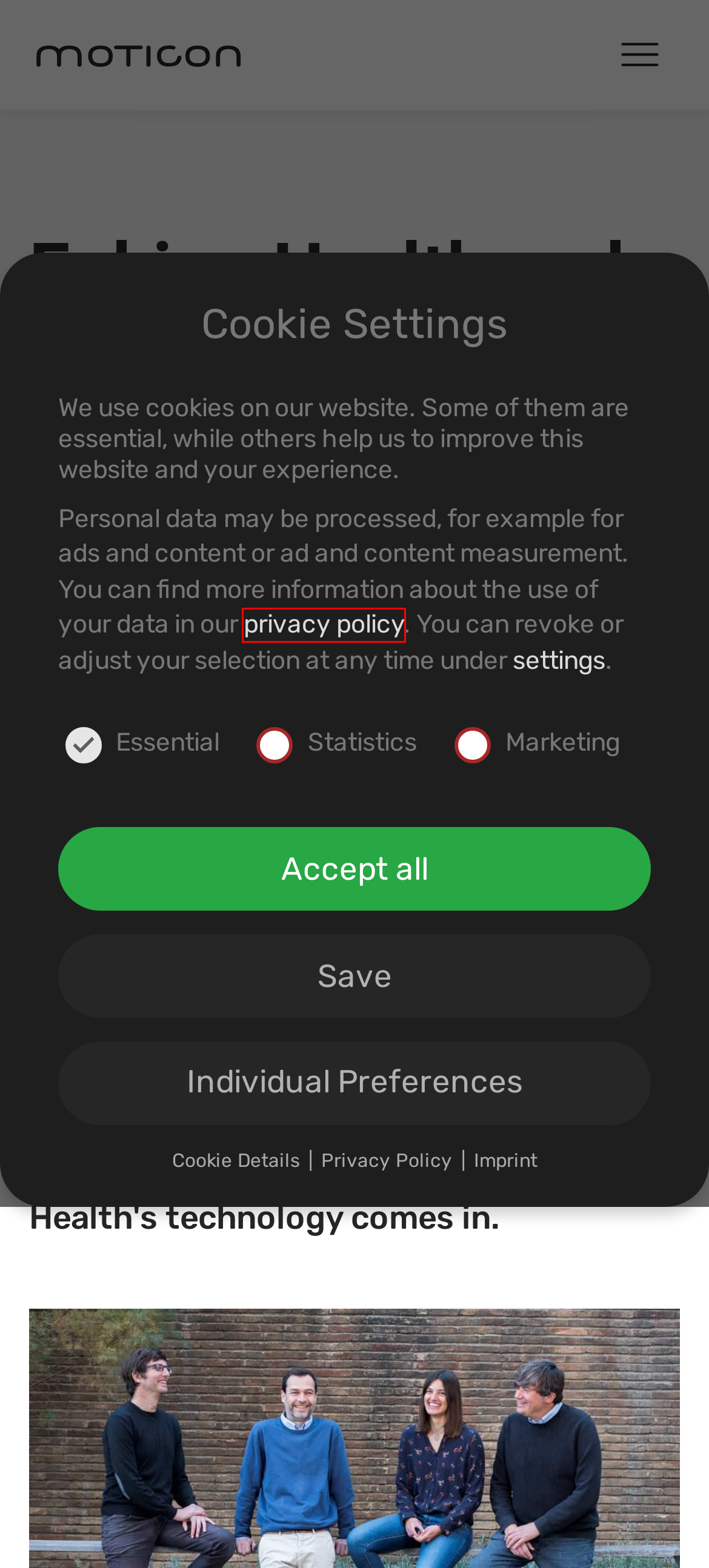You have been given a screenshot of a webpage with a red bounding box around a UI element. Select the most appropriate webpage description for the new webpage that appears after clicking the element within the red bounding box. The choices are:
A. Blog  |  Moticon
B. Data Privacy Policy  |  Moticon
C. Lates news about Moticon and OpenGo/ReGo Product Lines
D. ReGo - Sensor insoles for patient and athlete screening
E. Terms and Conditions of Sale  |  Moticon
F. ReGo Accessories - Charging, storing & maintaining sensor insoles
G. Imprint  |  Moticon
H. OpenGo Sensor Insoles - Wireless pressure, force & motion sensing

B